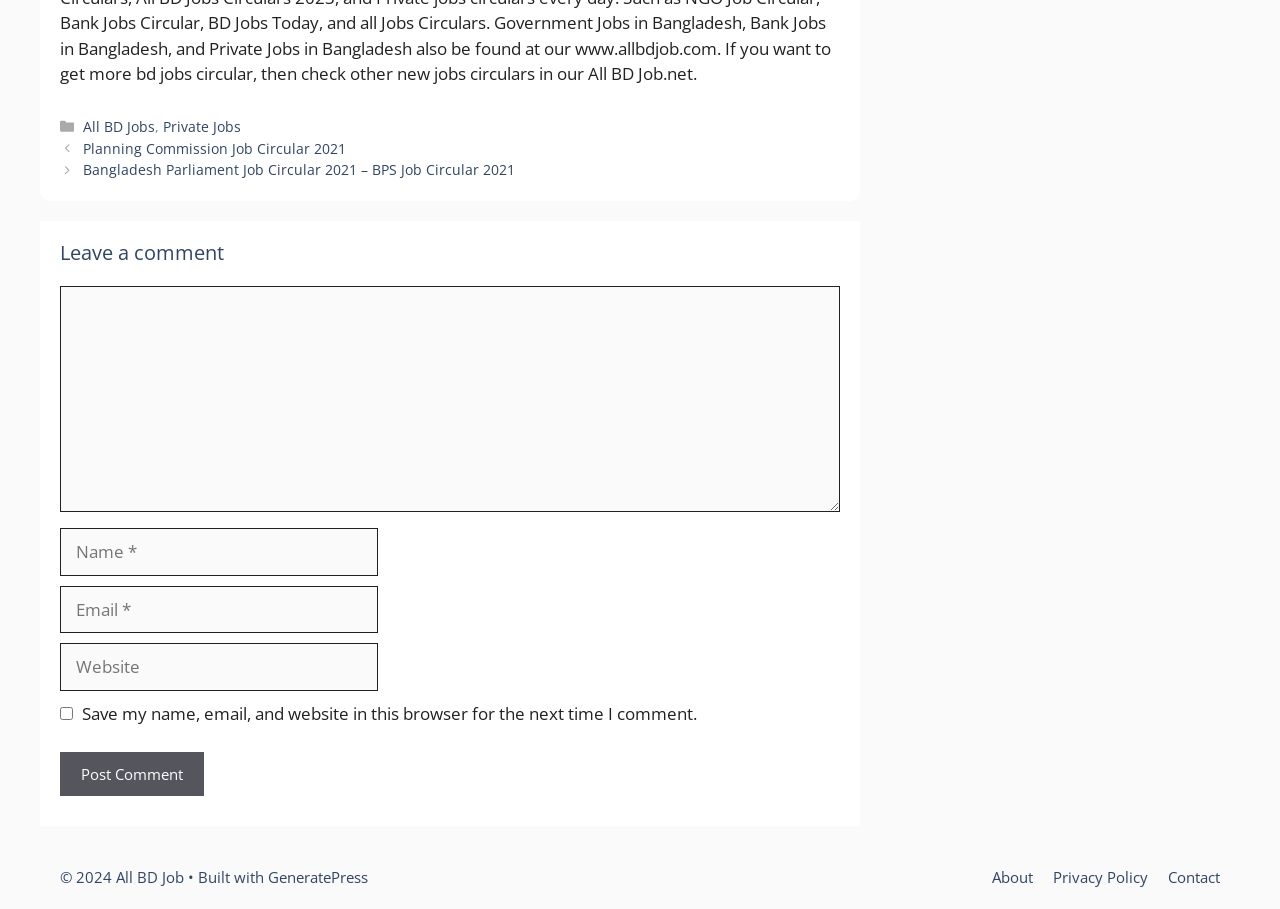Specify the bounding box coordinates of the element's area that should be clicked to execute the given instruction: "Leave a comment". The coordinates should be four float numbers between 0 and 1, i.e., [left, top, right, bottom].

[0.047, 0.265, 0.656, 0.292]